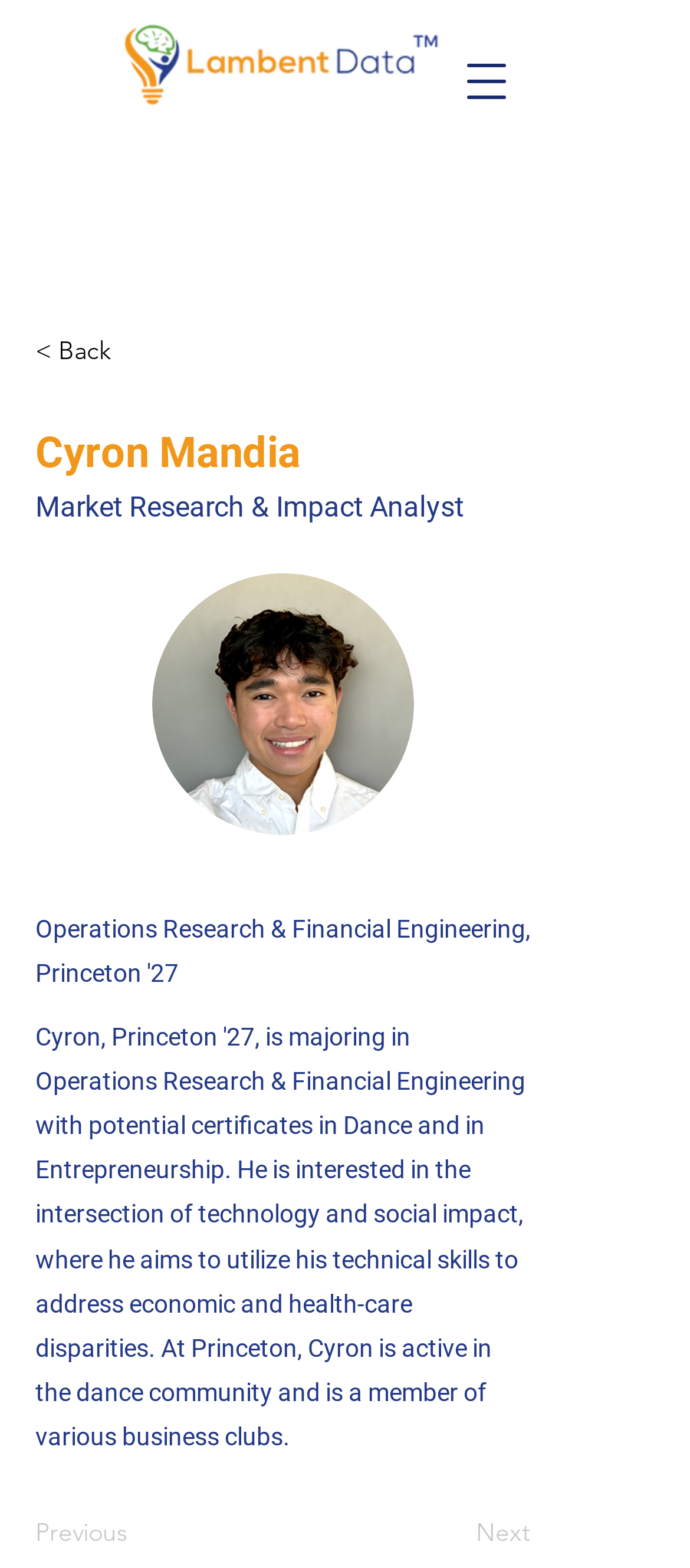Give an in-depth explanation of the webpage layout and content.

The webpage appears to be a personal profile page, specifically for Cyron Mandia, a Market Research & Impact Analyst. At the top left corner, there is a logo image, lambentlogo.webp, and a button to open a navigation menu. Below the logo, there is a larger background image, Cover update w_o logo (4).jpg, that spans most of the width of the page.

The main content area is divided into sections, with a heading "Our Team" located near the top center of the page. Below this heading, there is a link to go back, denoted by "< Back", and a heading with the name "Cyron Mandia". Underneath the name, there is a brief description of Cyron's profession, "Market Research & Impact Analyst".

To the right of the description, there is a linked profile picture, an image of Cyron Mandia cropped from a larger photo, linked profile pic jan 2024 - Cyron Mandia cropped.png. This image is positioned roughly in the middle of the page, vertically.